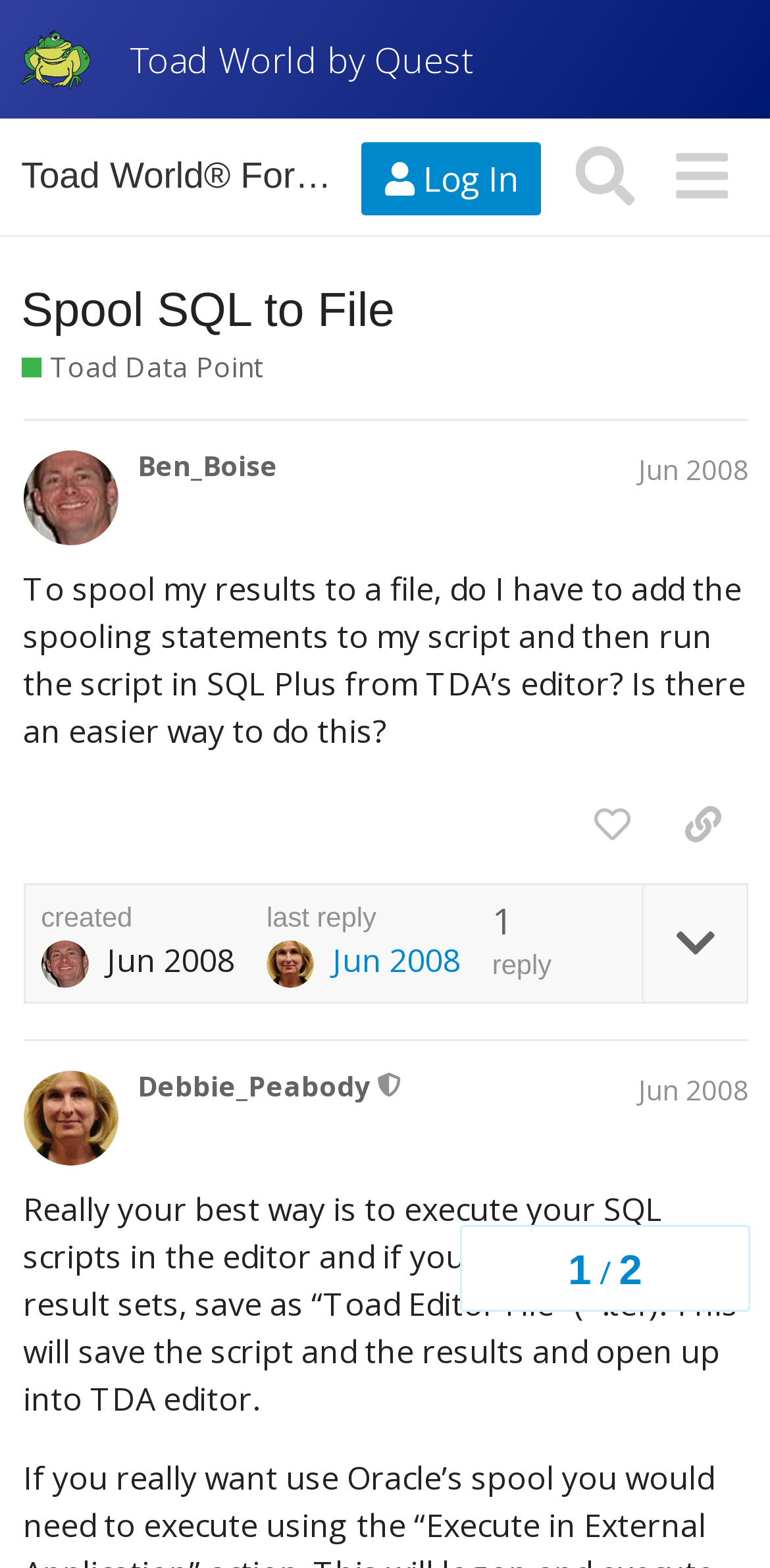Find the bounding box coordinates of the clickable area that will achieve the following instruction: "Like the post".

[0.736, 0.501, 0.854, 0.551]